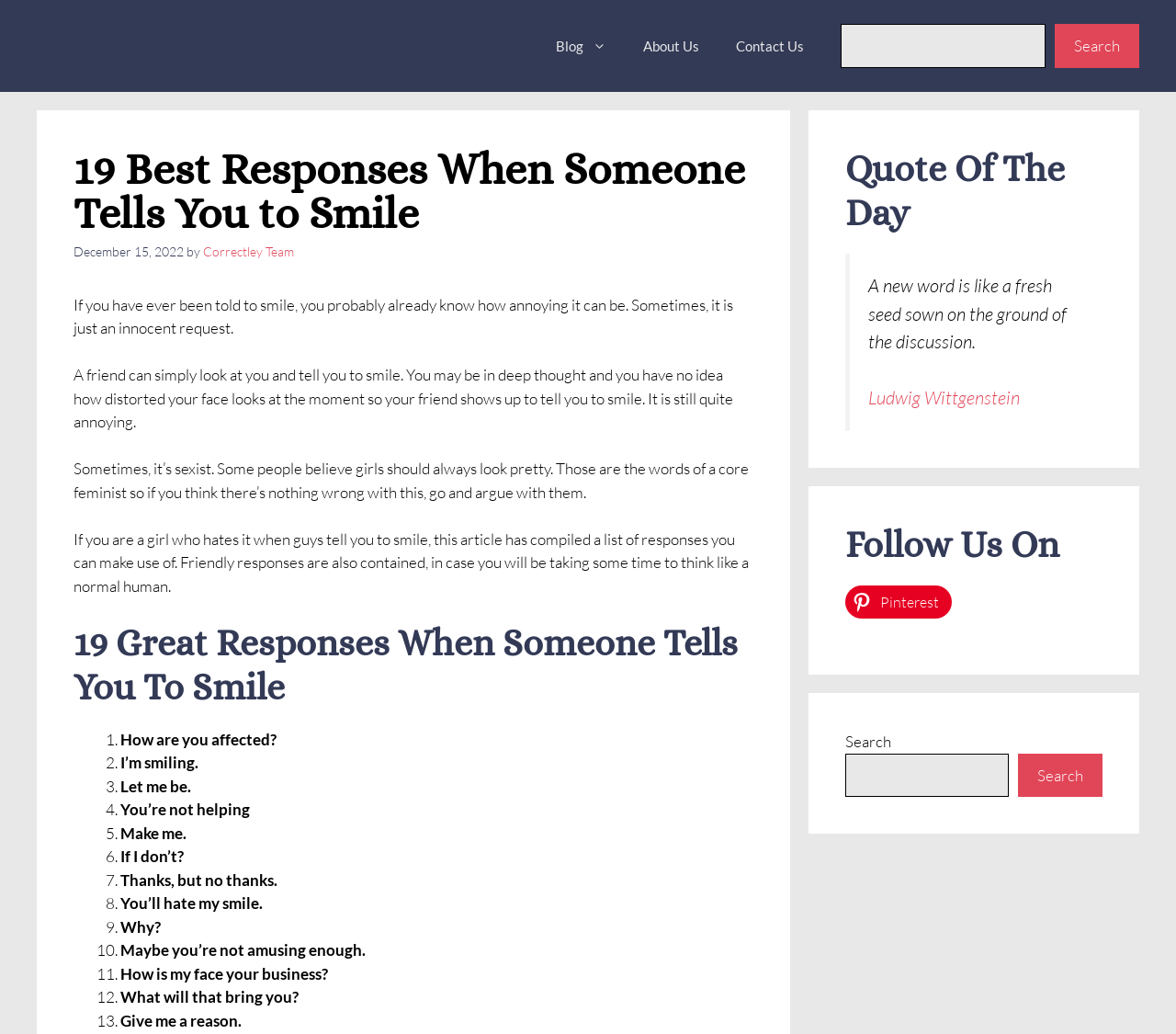Provide the bounding box coordinates of the HTML element this sentence describes: "parent_node: Search name="s"".

[0.719, 0.728, 0.858, 0.771]